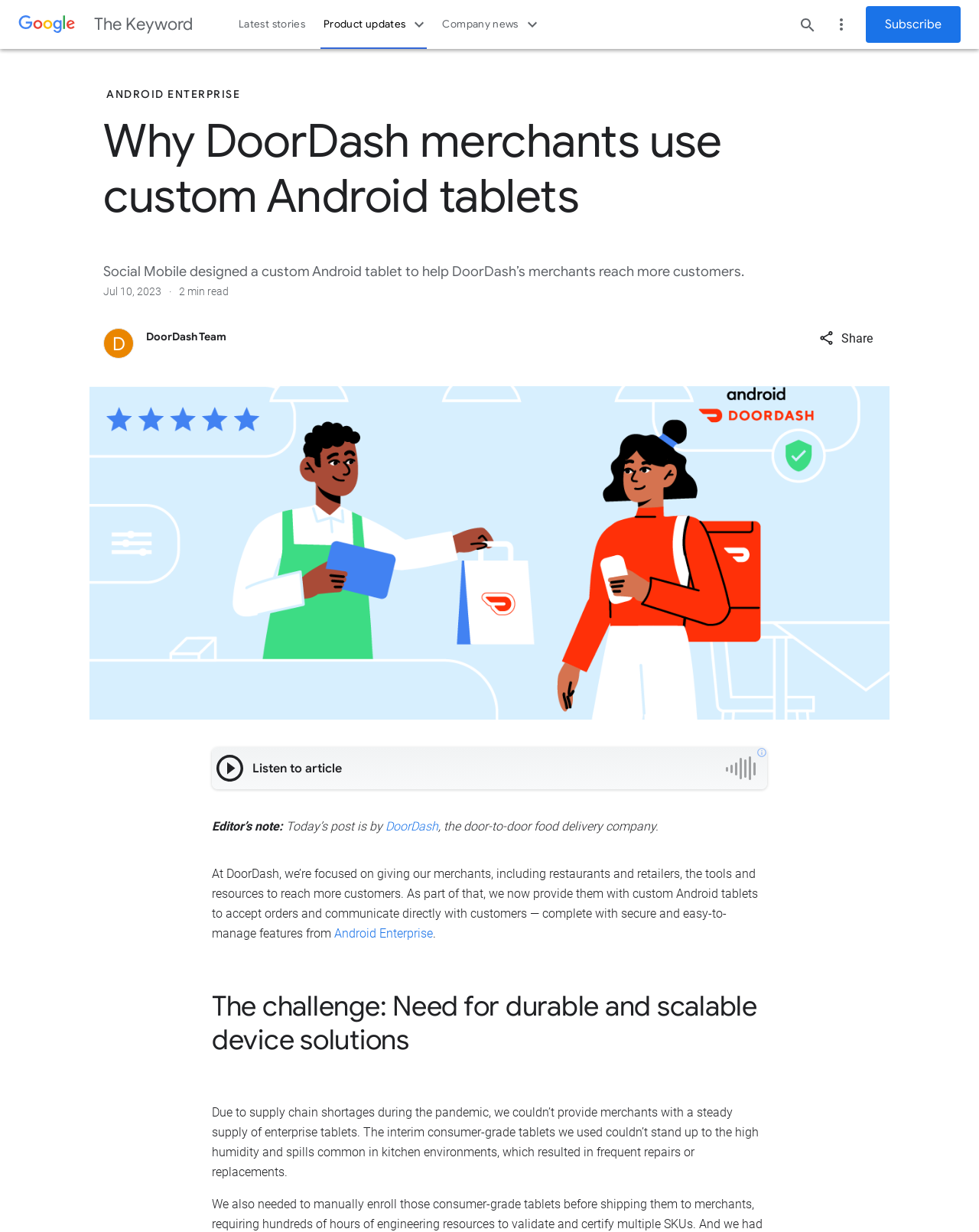Find the bounding box coordinates of the element you need to click on to perform this action: 'Click the 'Back to top' button'. The coordinates should be represented by four float values between 0 and 1, in the format [left, top, right, bottom].

None